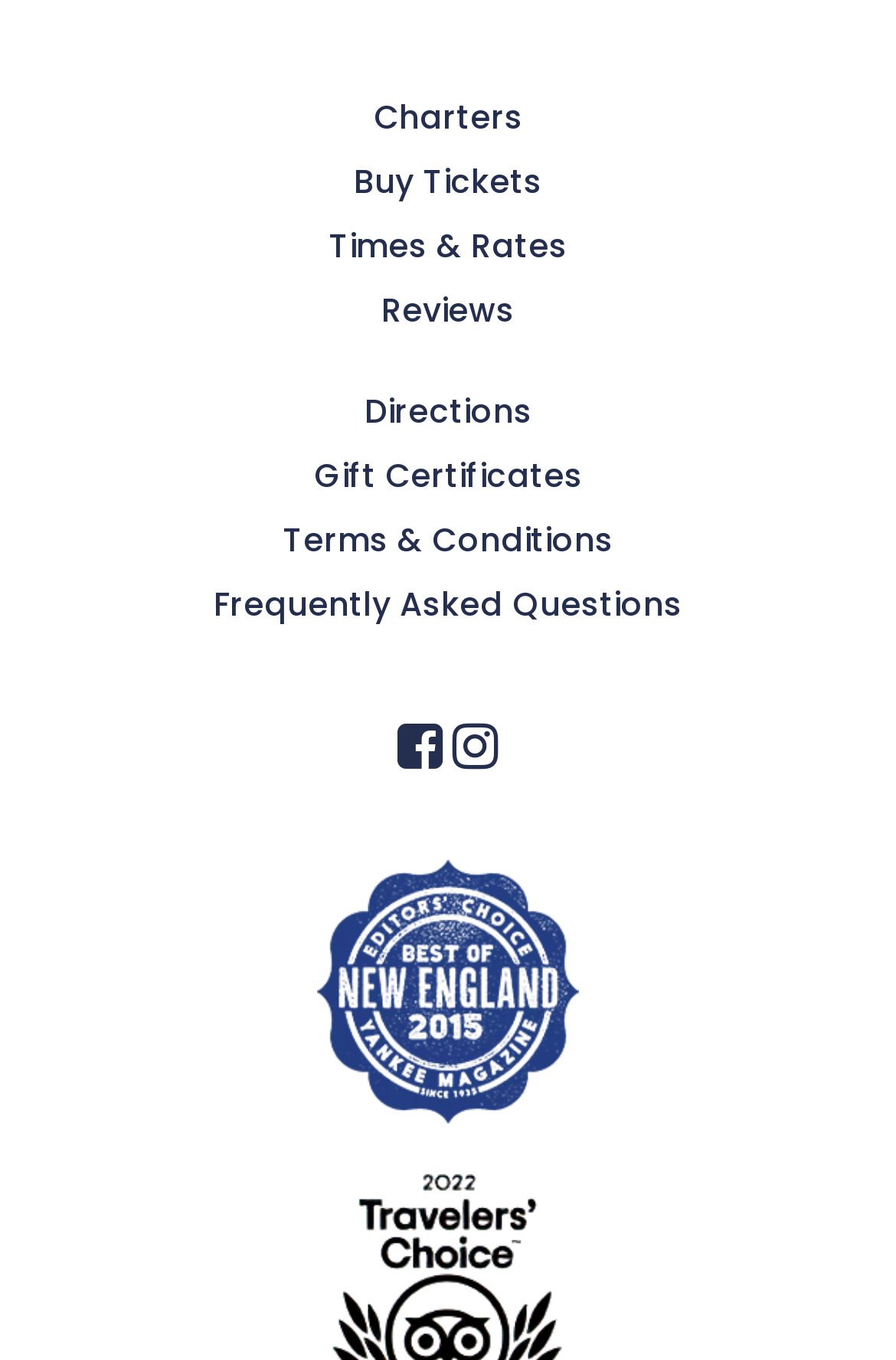Analyze the image and deliver a detailed answer to the question: What is the logo on the webpage?

I found an image element on the webpage with a bounding box coordinate of [0.353, 0.609, 0.647, 0.846] and an OCR text of 'Best of New England 2015 Logo'. This suggests that the logo on the webpage is the 'Best of New England 2015' logo.